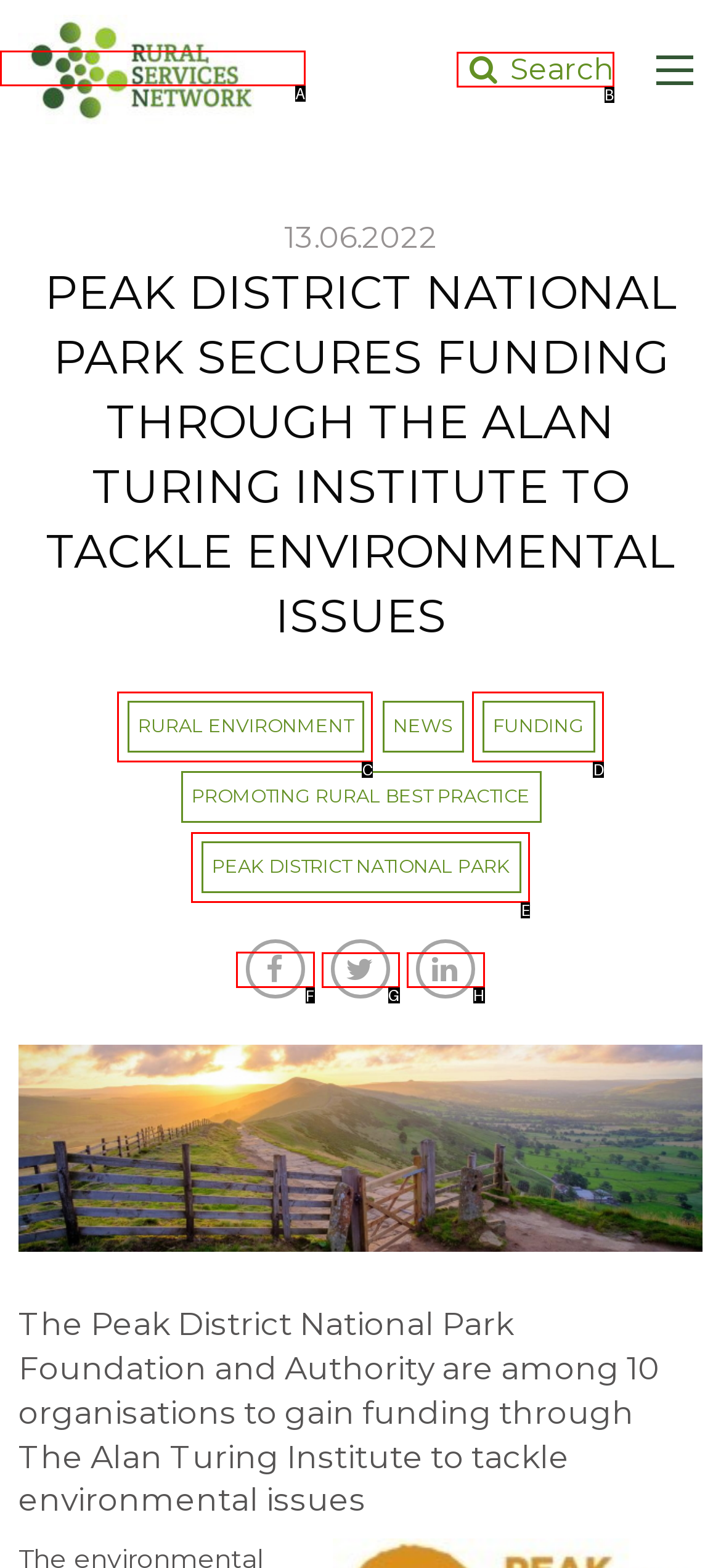Determine which HTML element should be clicked to carry out the following task: Share on Facebook Respond with the letter of the appropriate option.

F